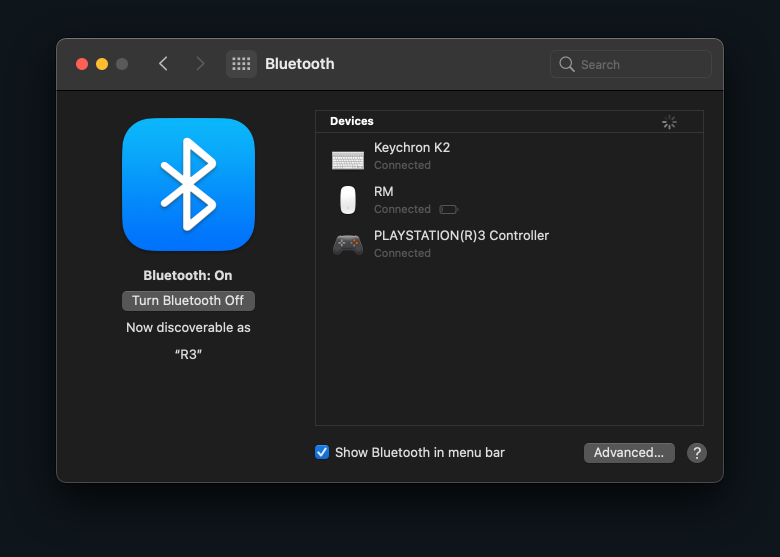Please give a concise answer to this question using a single word or phrase: 
How many devices are currently connected?

3